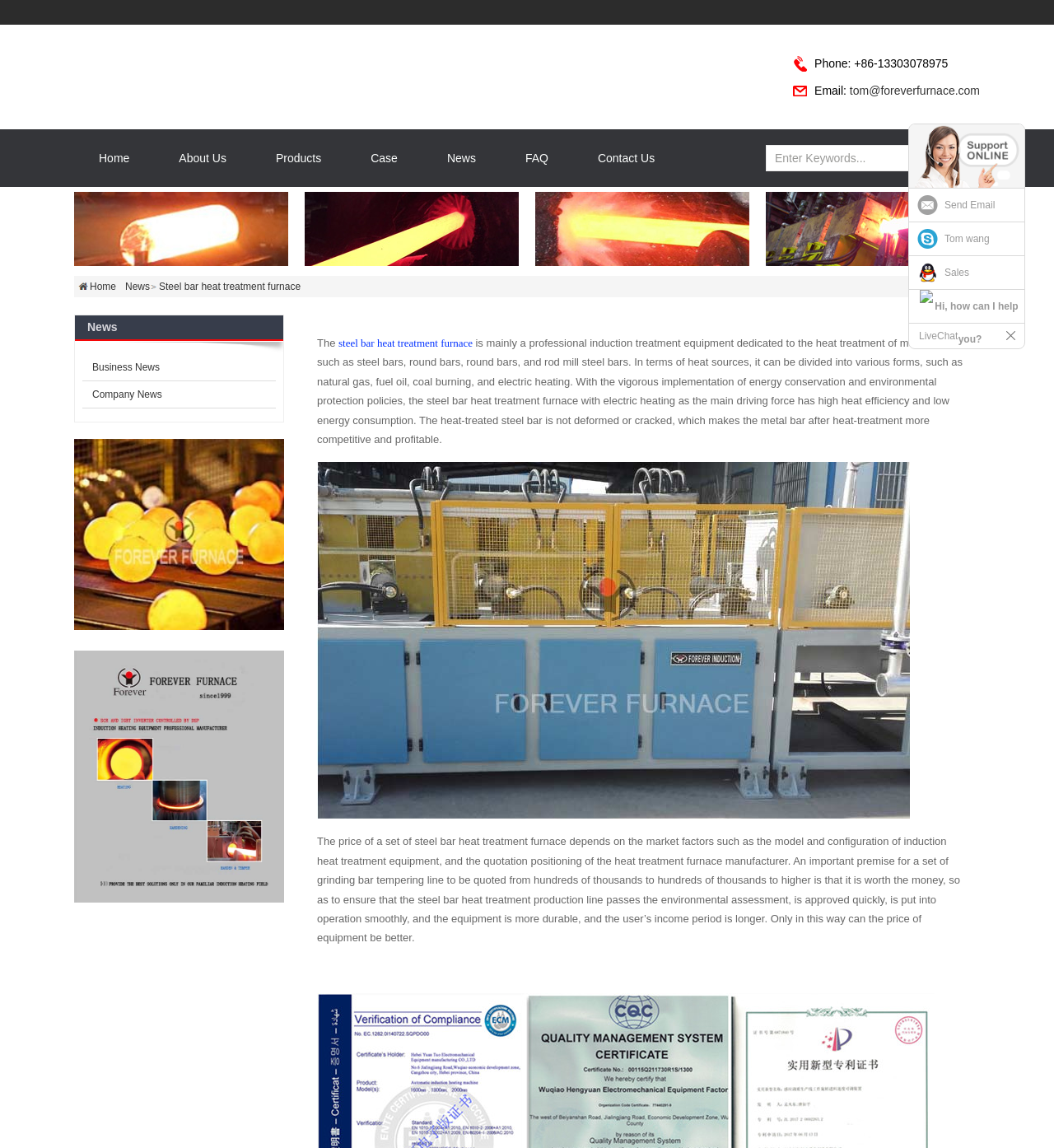Locate the bounding box coordinates of the region to be clicked to comply with the following instruction: "Enter keywords in the search box". The coordinates must be four float numbers between 0 and 1, in the form [left, top, right, bottom].

[0.727, 0.127, 0.905, 0.148]